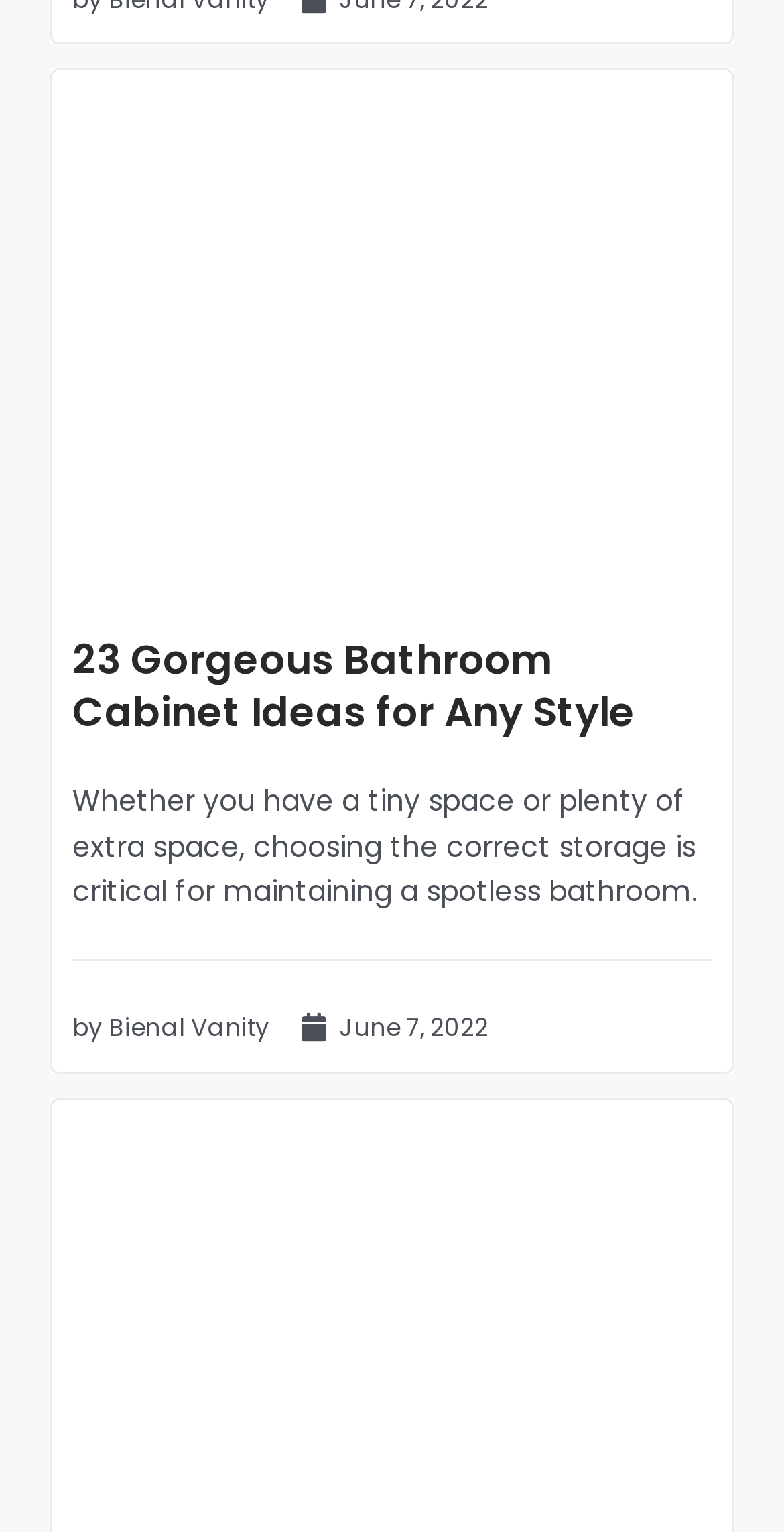Show the bounding box coordinates for the element that needs to be clicked to execute the following instruction: "click the article title". Provide the coordinates in the form of four float numbers between 0 and 1, i.e., [left, top, right, bottom].

[0.092, 0.414, 0.908, 0.482]